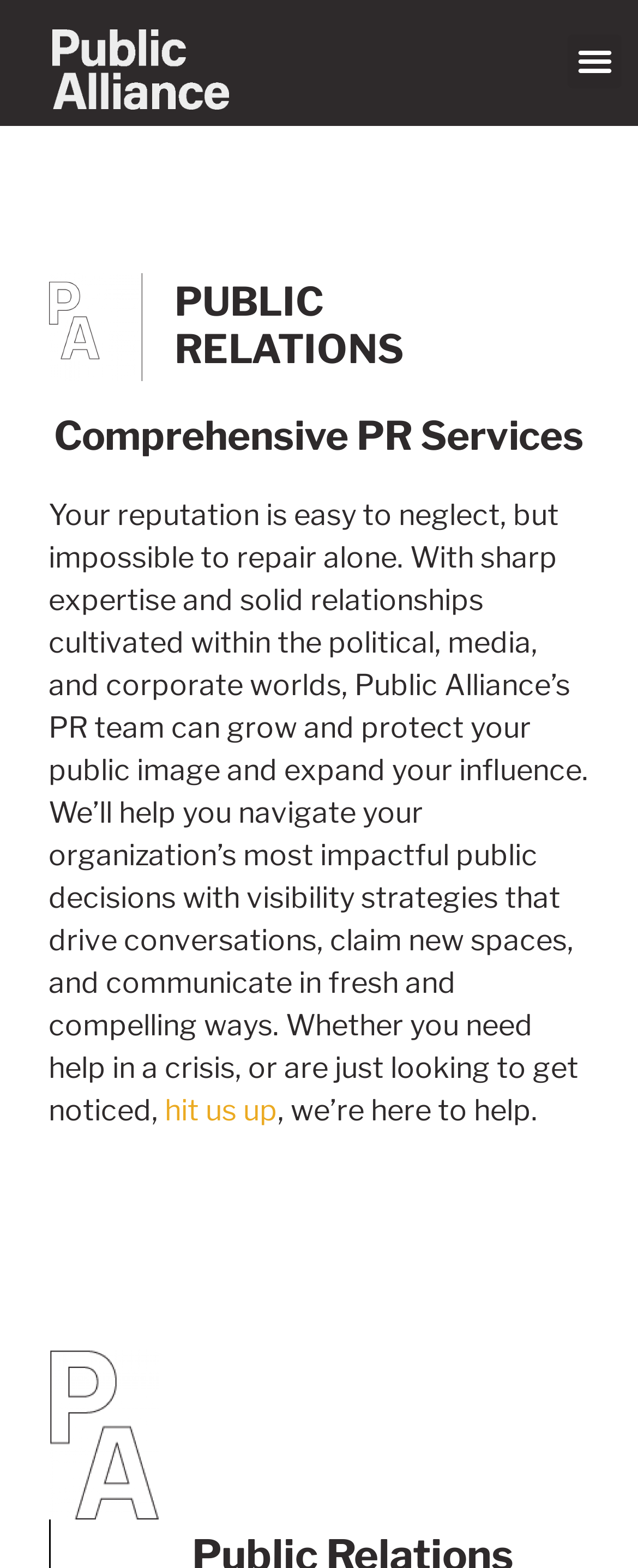Use a single word or phrase to answer the question: 
What is the tone of the webpage content?

Professional